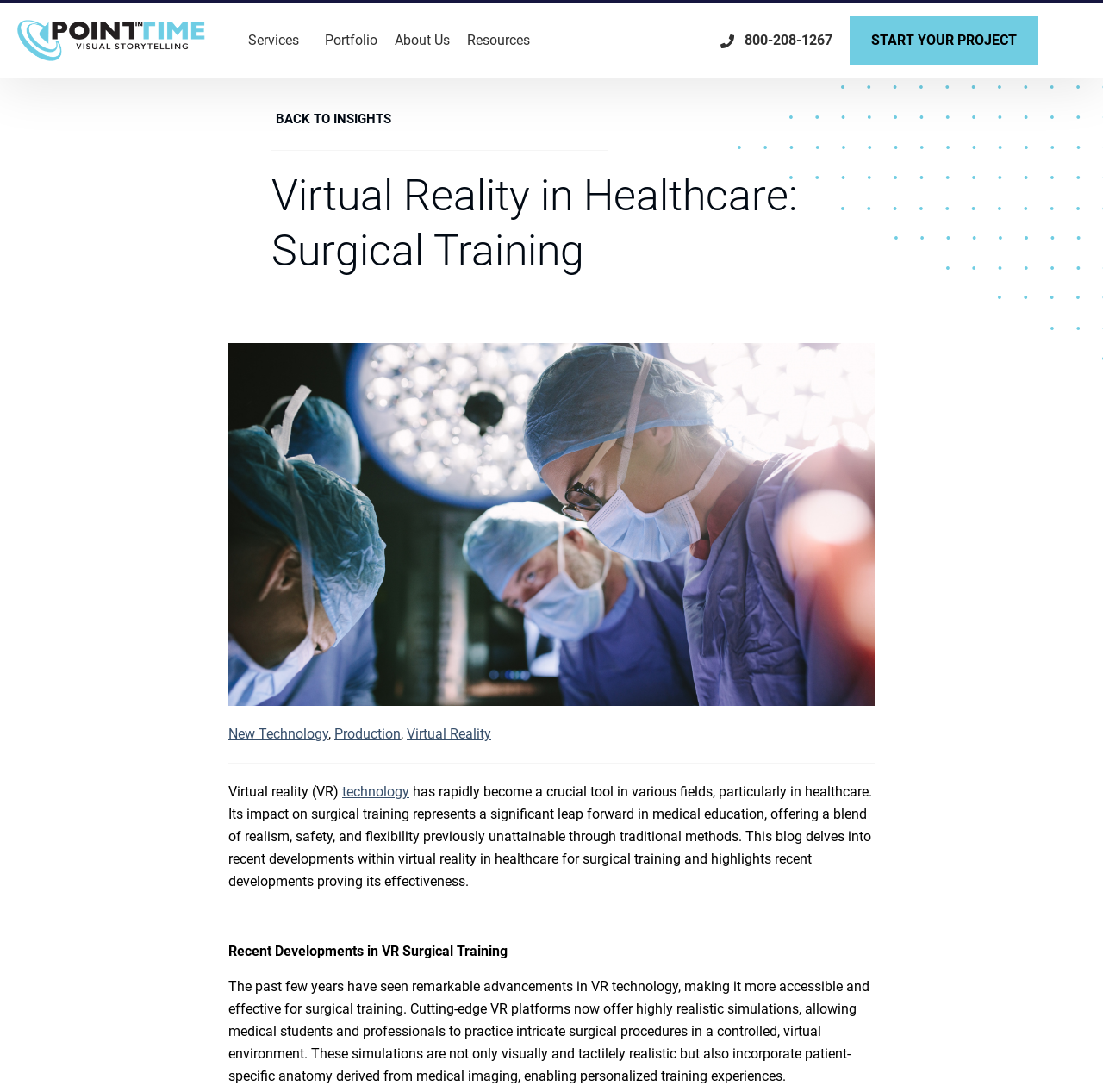What is the phone number?
Look at the image and respond with a one-word or short phrase answer.

800-208-1267